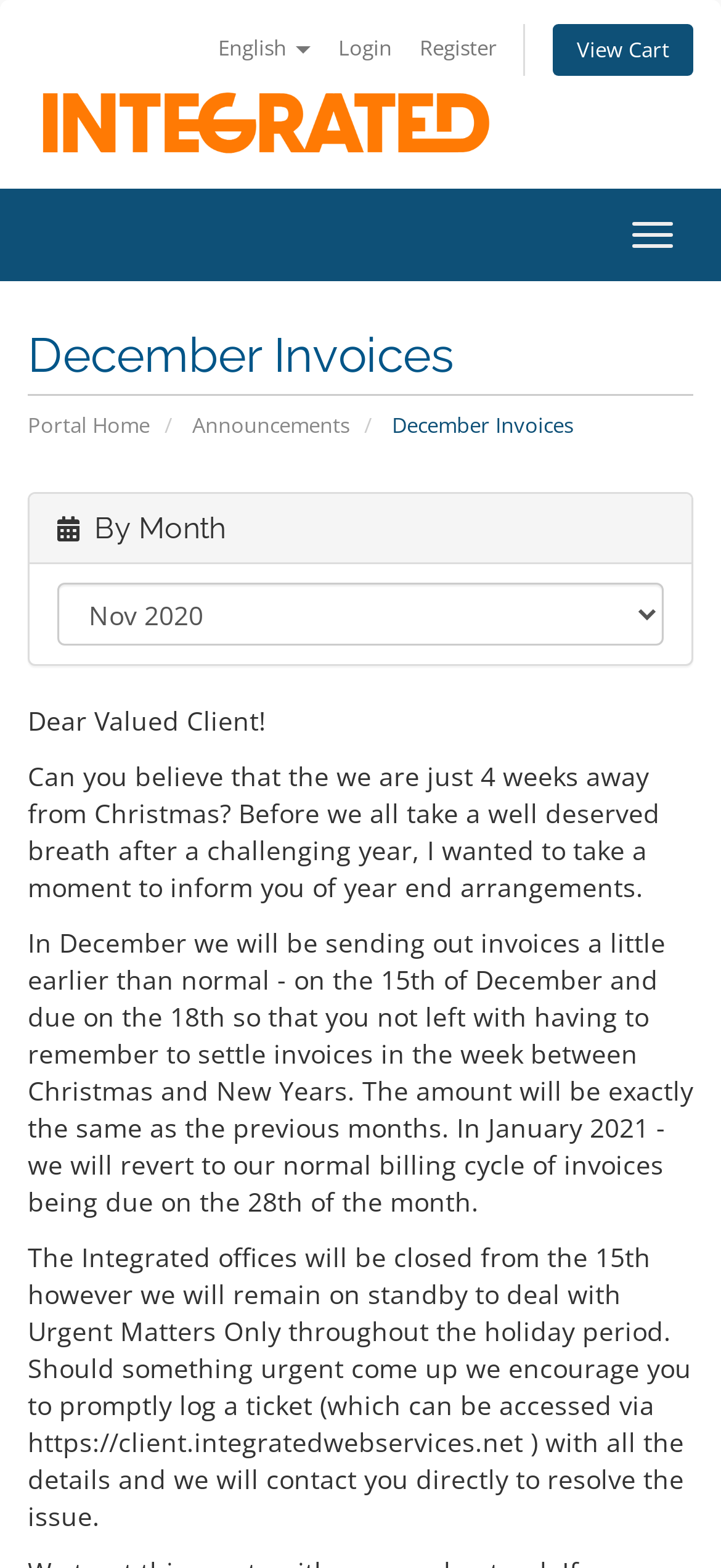Determine the bounding box coordinates of the clickable region to follow the instruction: "View similar posts".

None